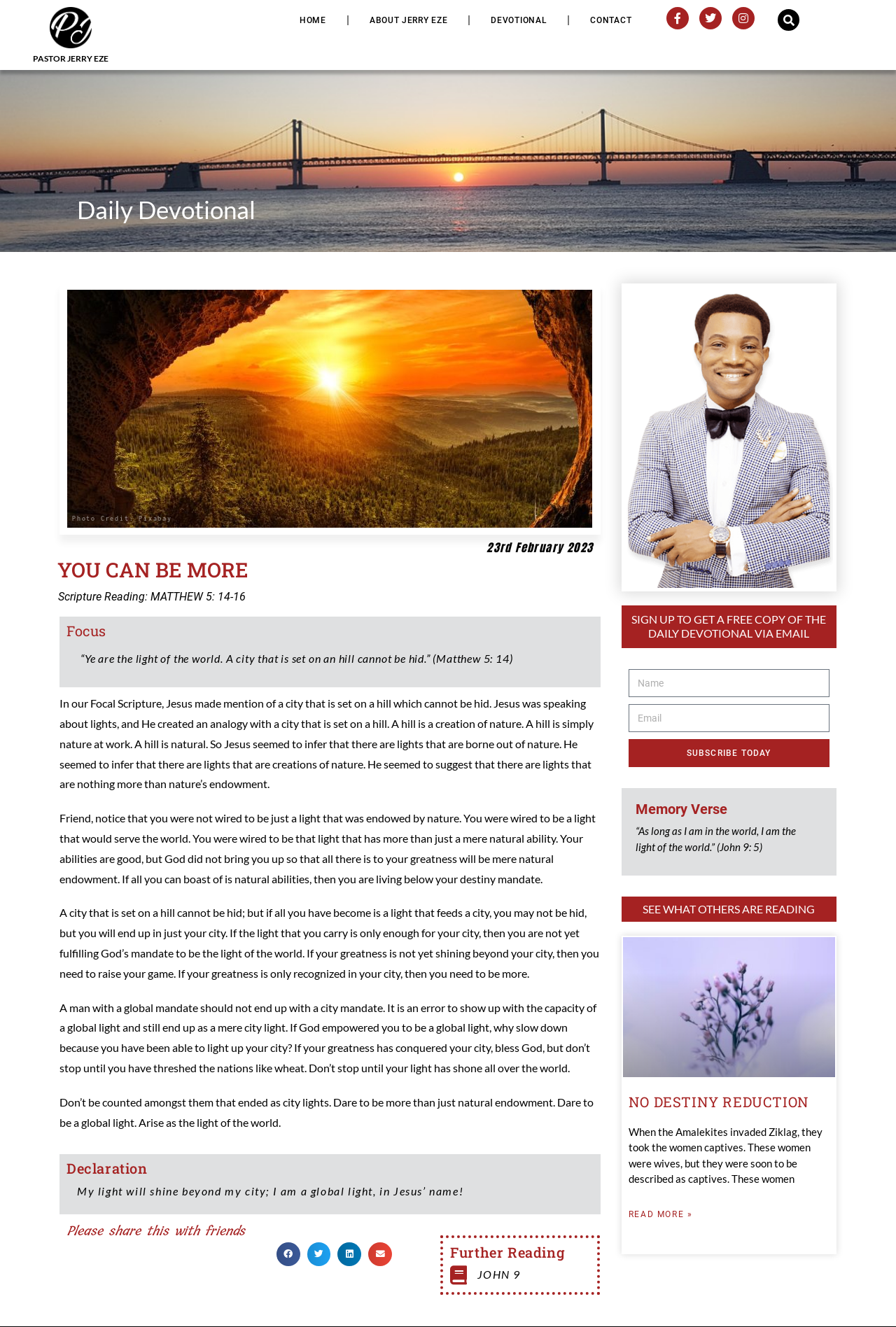Answer the question using only one word or a concise phrase: What is the scripture reading for the devotional?

MATTHEW 5: 14-16